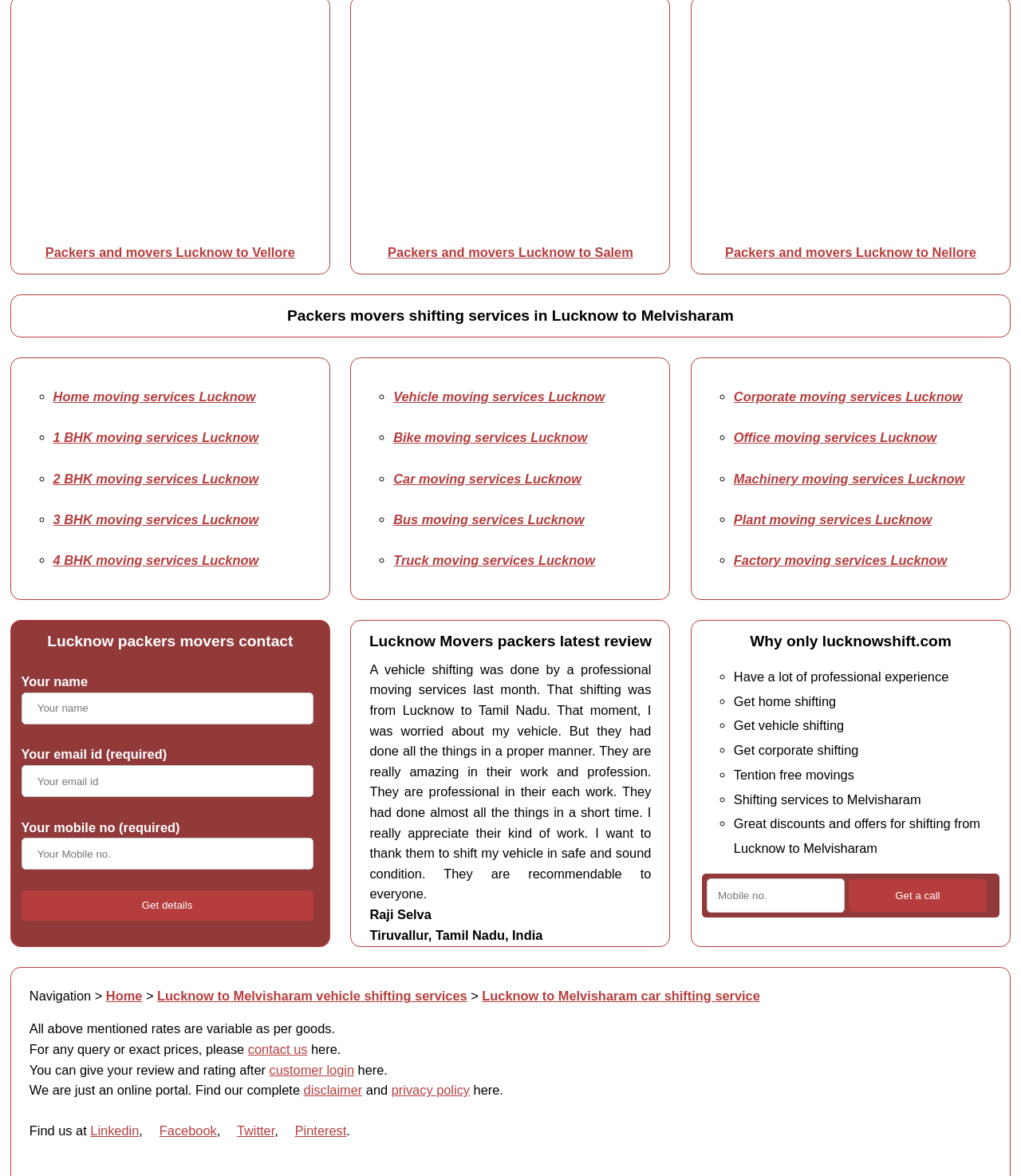What is the review about on the webpage?
Using the visual information, reply with a single word or short phrase.

Vehicle shifting